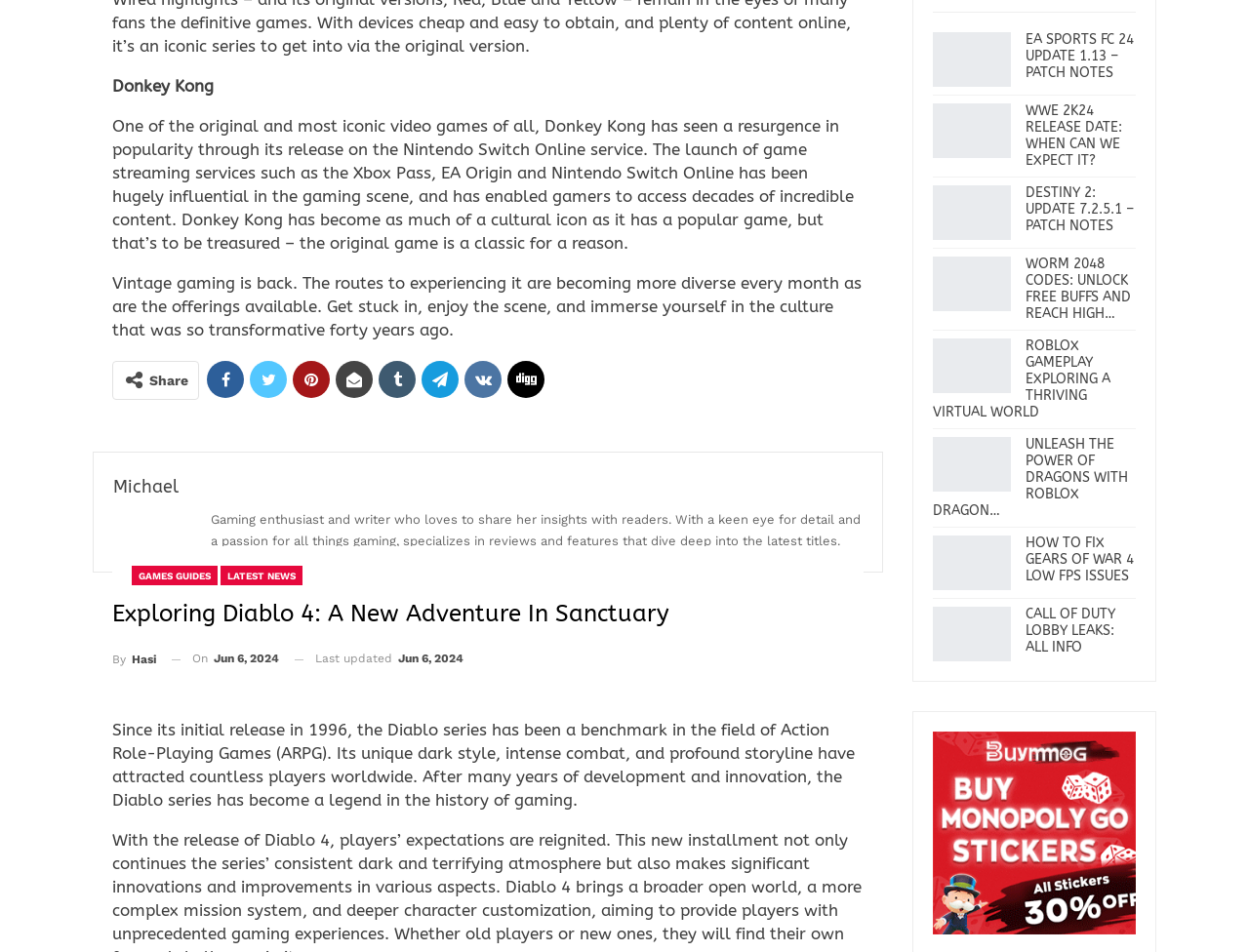Please mark the bounding box coordinates of the area that should be clicked to carry out the instruction: "Click on the 'Share' button".

[0.12, 0.392, 0.151, 0.408]